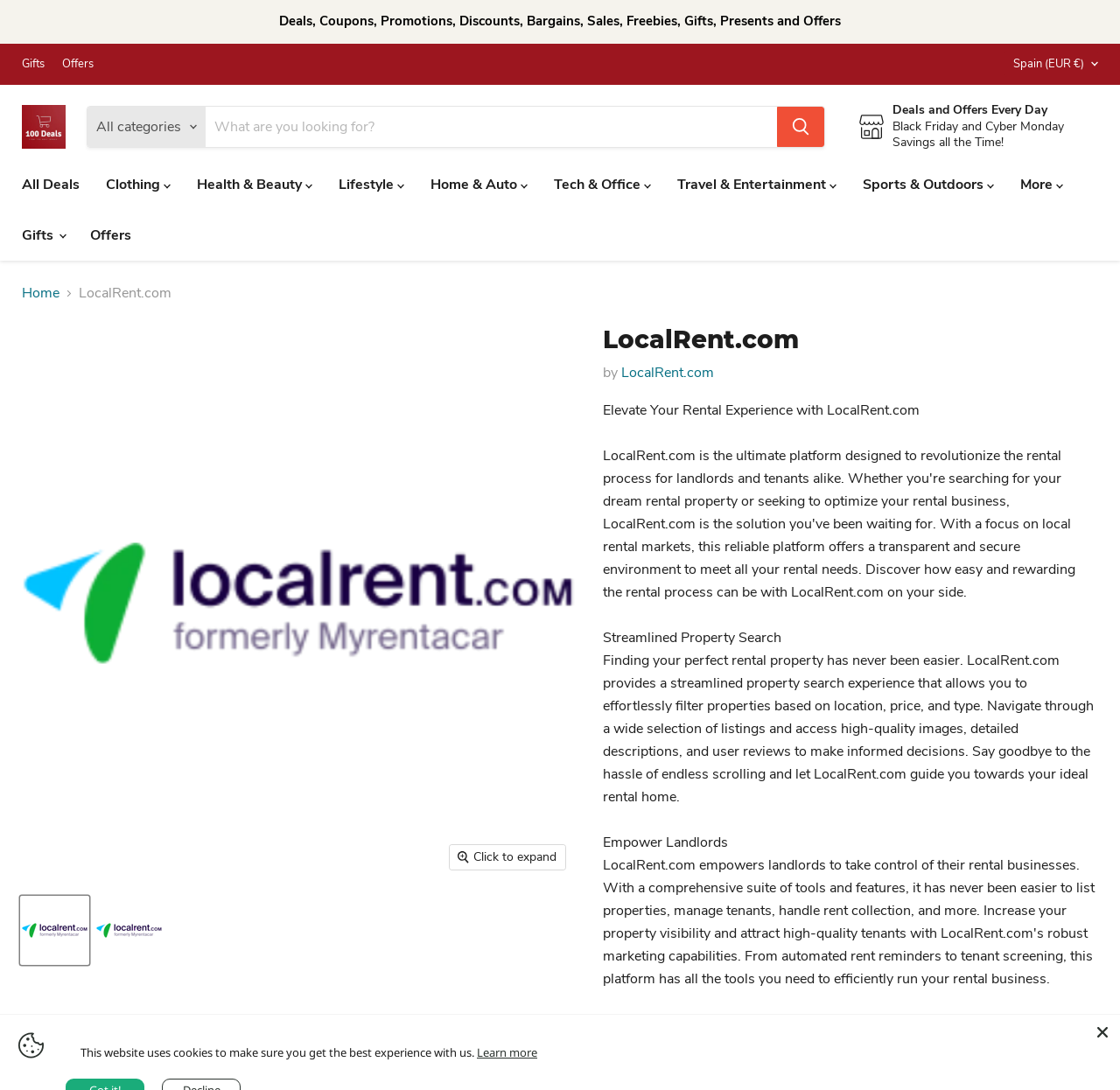Using the webpage screenshot and the element description Offers, determine the bounding box coordinates. Specify the coordinates in the format (top-left x, top-left y, bottom-right x, bottom-right y) with values ranging from 0 to 1.

[0.055, 0.053, 0.084, 0.065]